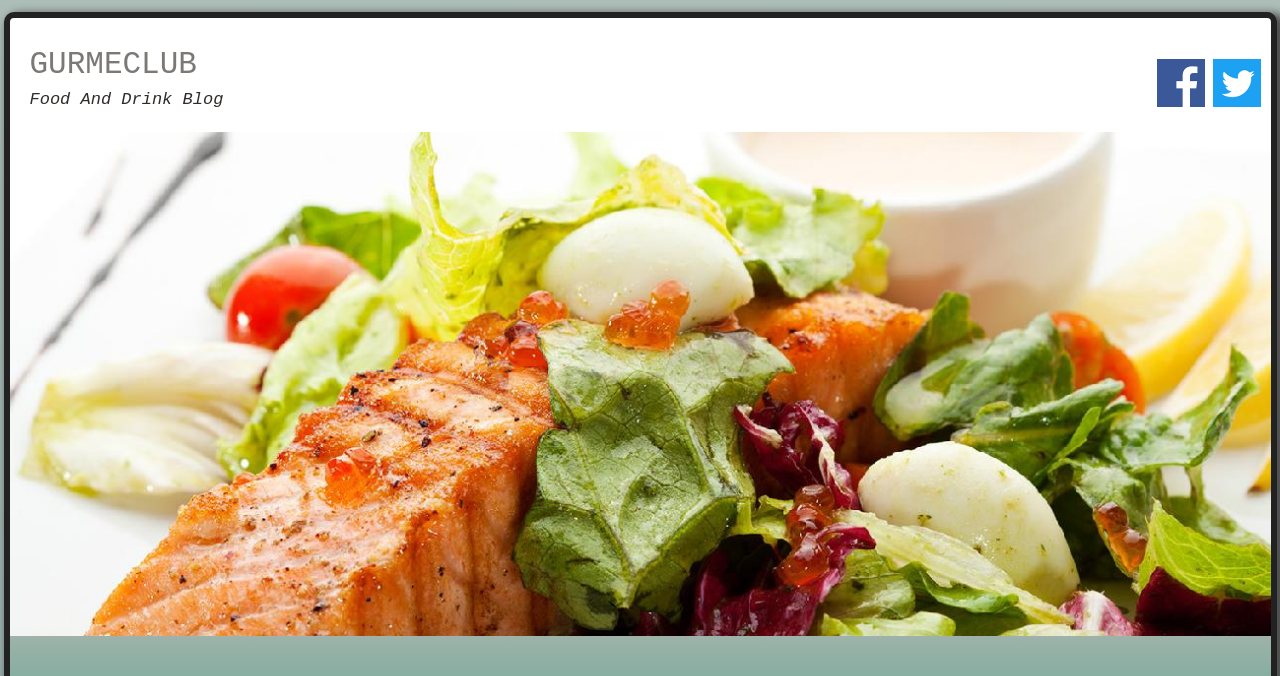Using the provided element description: "GURMECLUB", determine the bounding box coordinates of the corresponding UI element in the screenshot.

[0.023, 0.068, 0.154, 0.121]